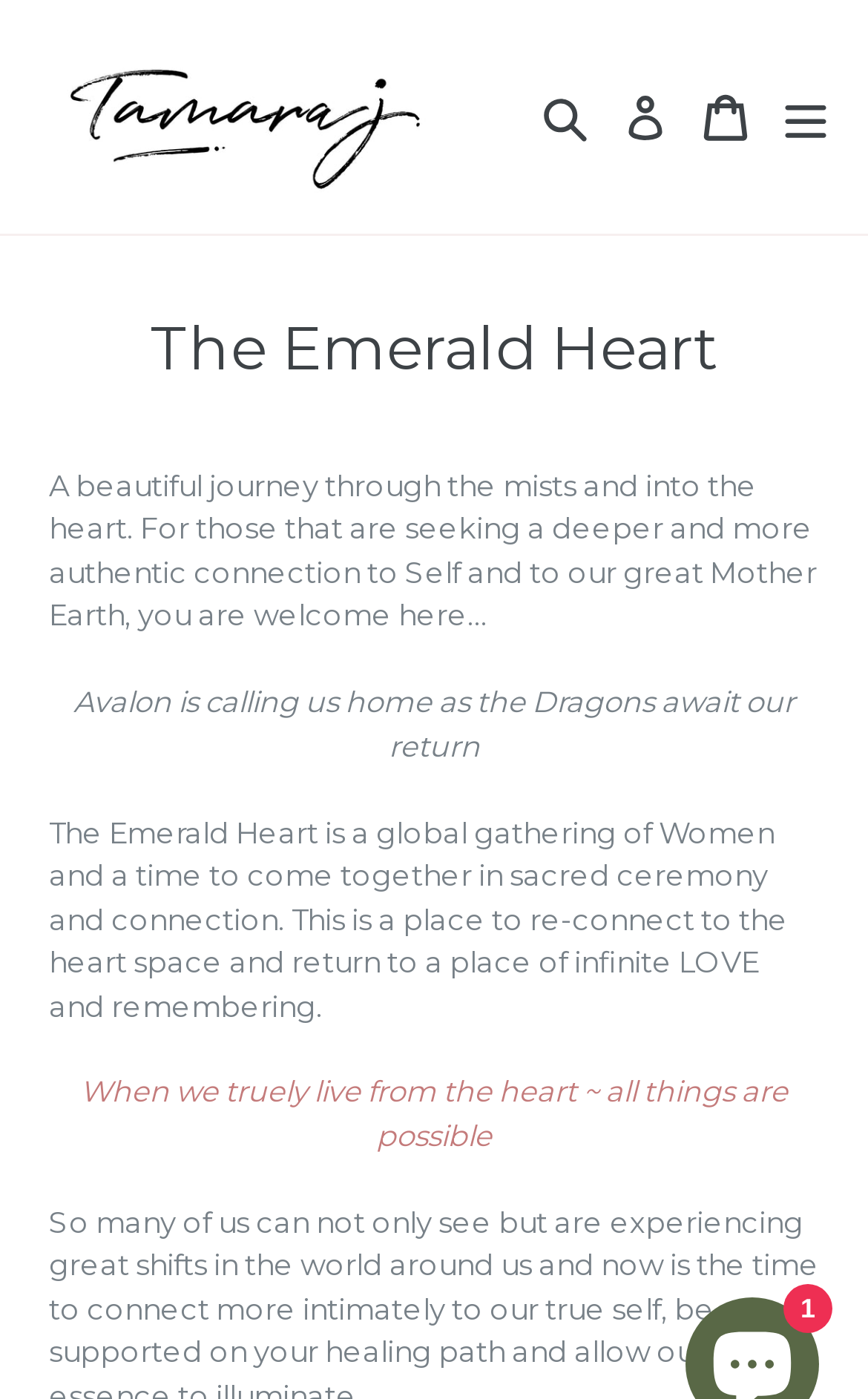Answer in one word or a short phrase: 
What is the text on the top-left of the webpage?

from the earth essence